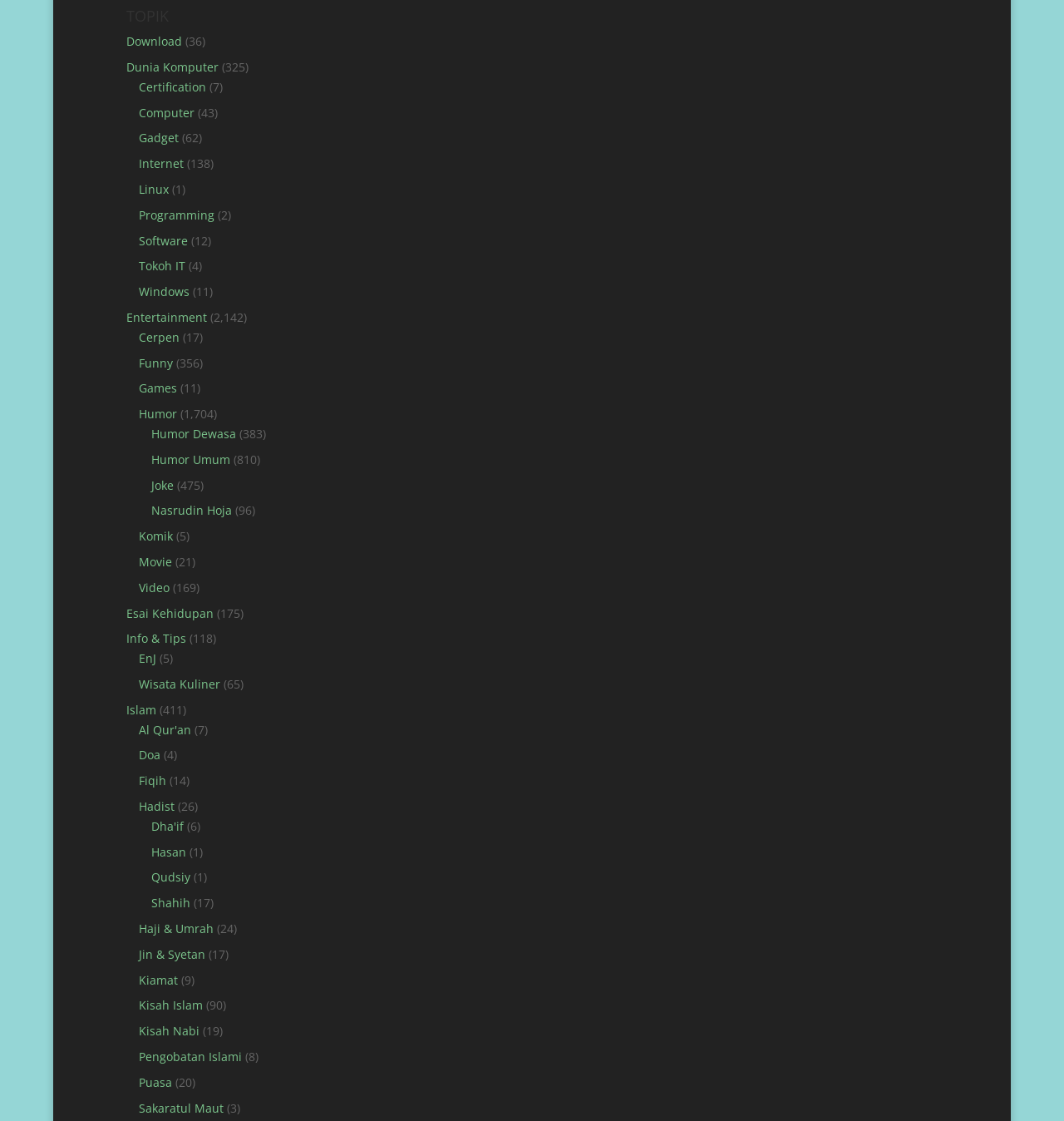Locate the bounding box coordinates of the element that should be clicked to fulfill the instruction: "Click on the 'Download' link".

[0.118, 0.03, 0.171, 0.044]